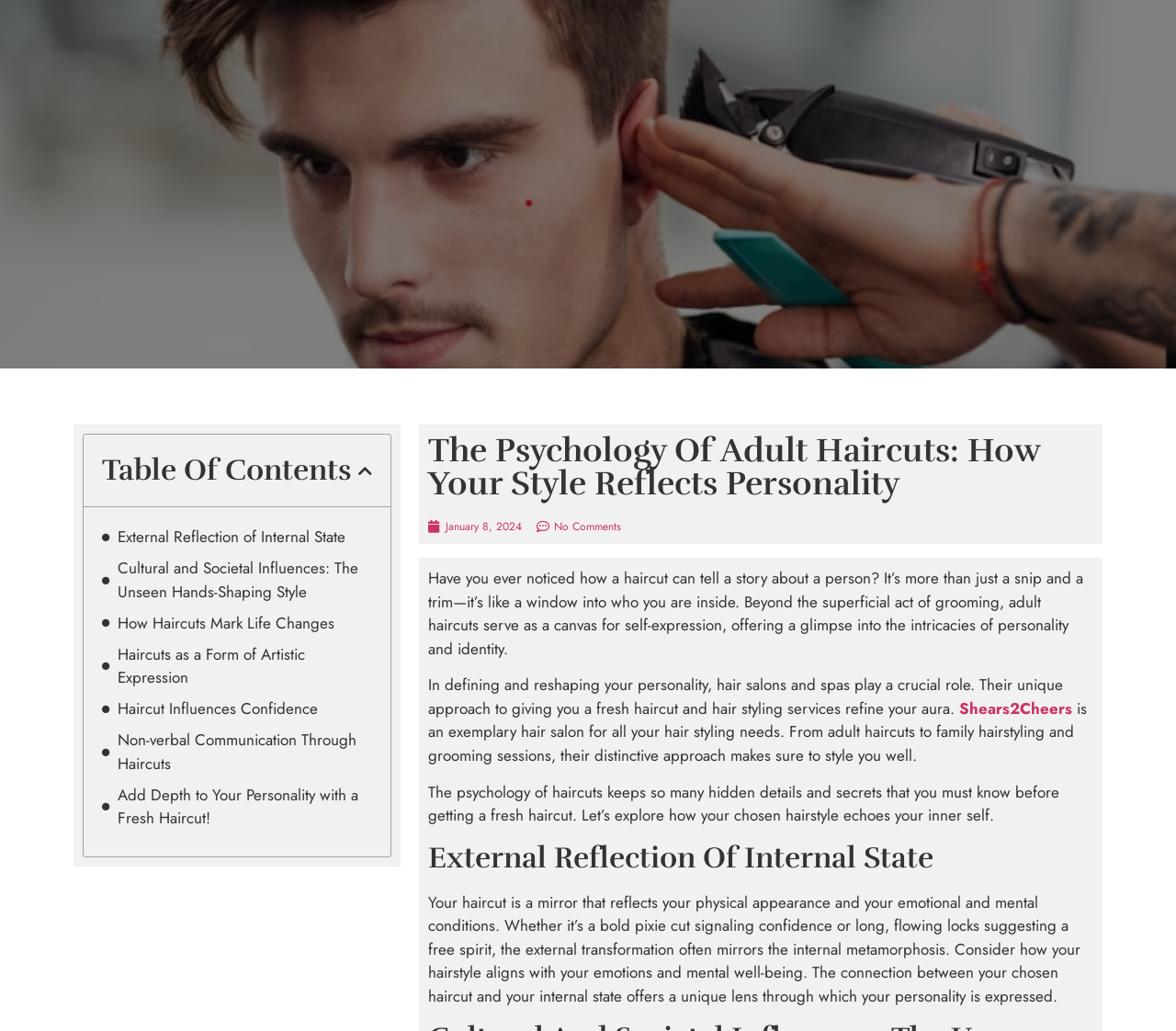Locate the bounding box coordinates of the segment that needs to be clicked to meet this instruction: "Read about external reflection of internal state".

[0.1, 0.51, 0.294, 0.533]